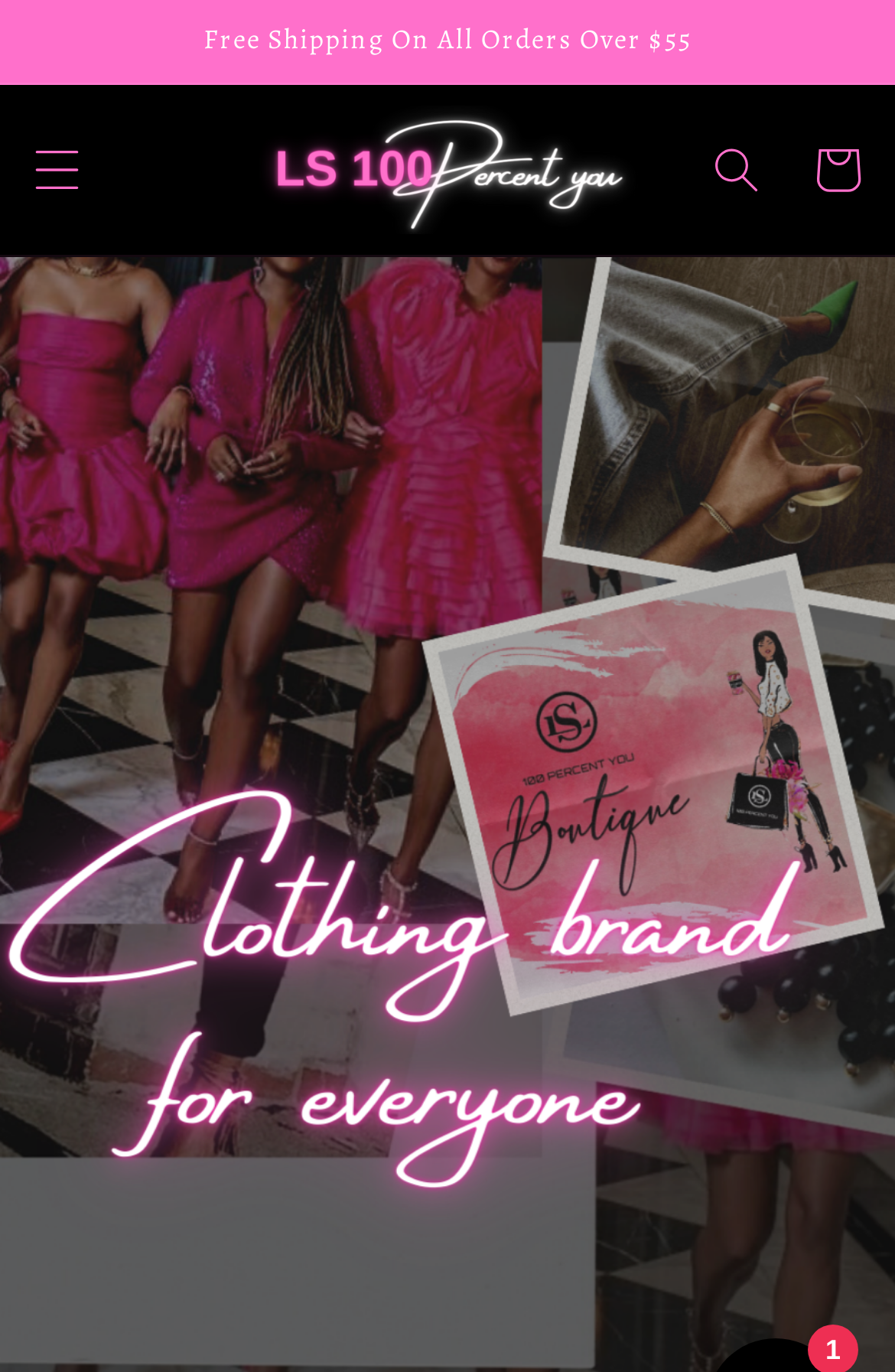Give a concise answer using one word or a phrase to the following question:
How many main navigation elements are on the top of the webpage?

3